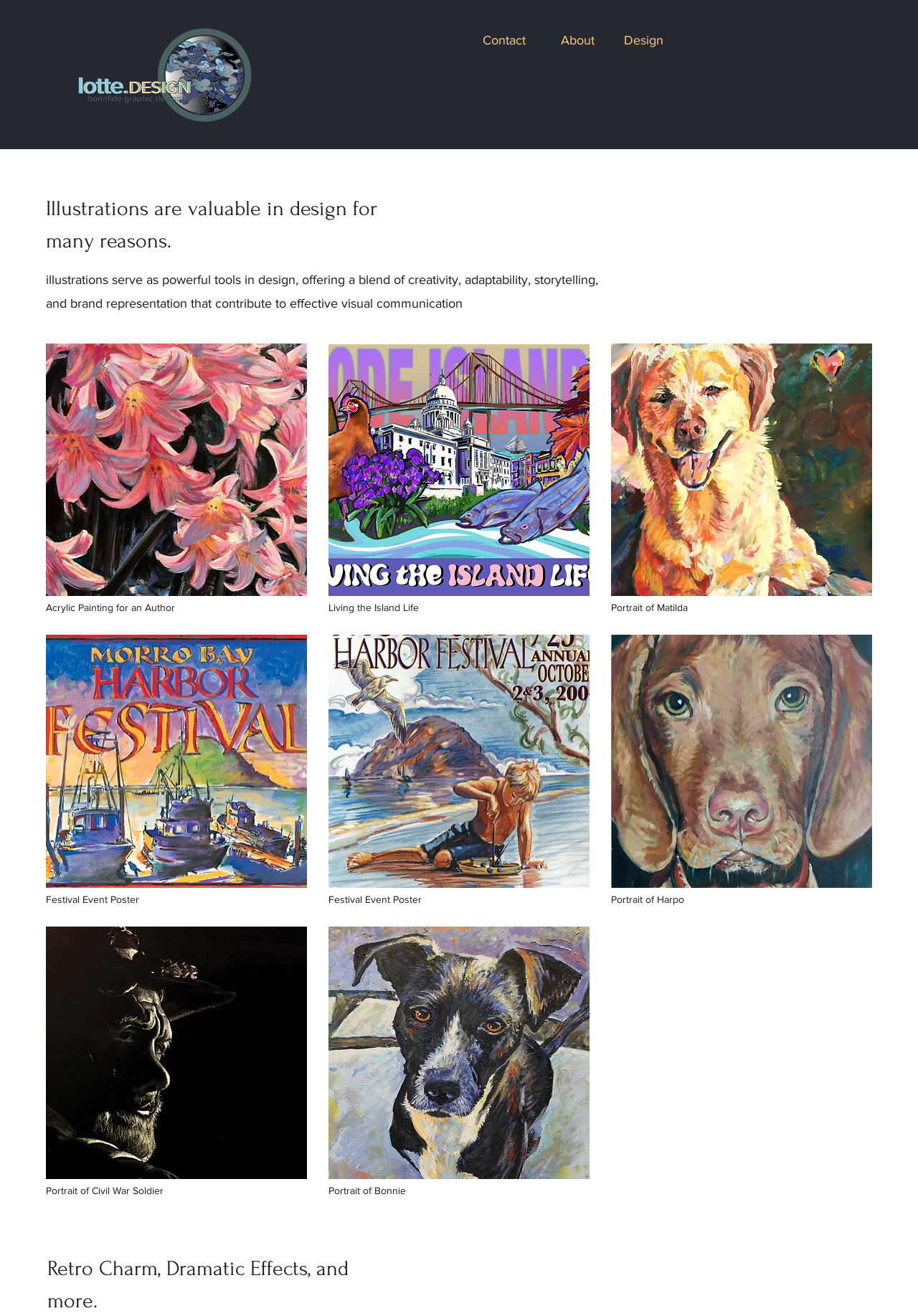What is the position of the 'Contact' link?
Look at the image and answer the question using a single word or phrase.

Middle